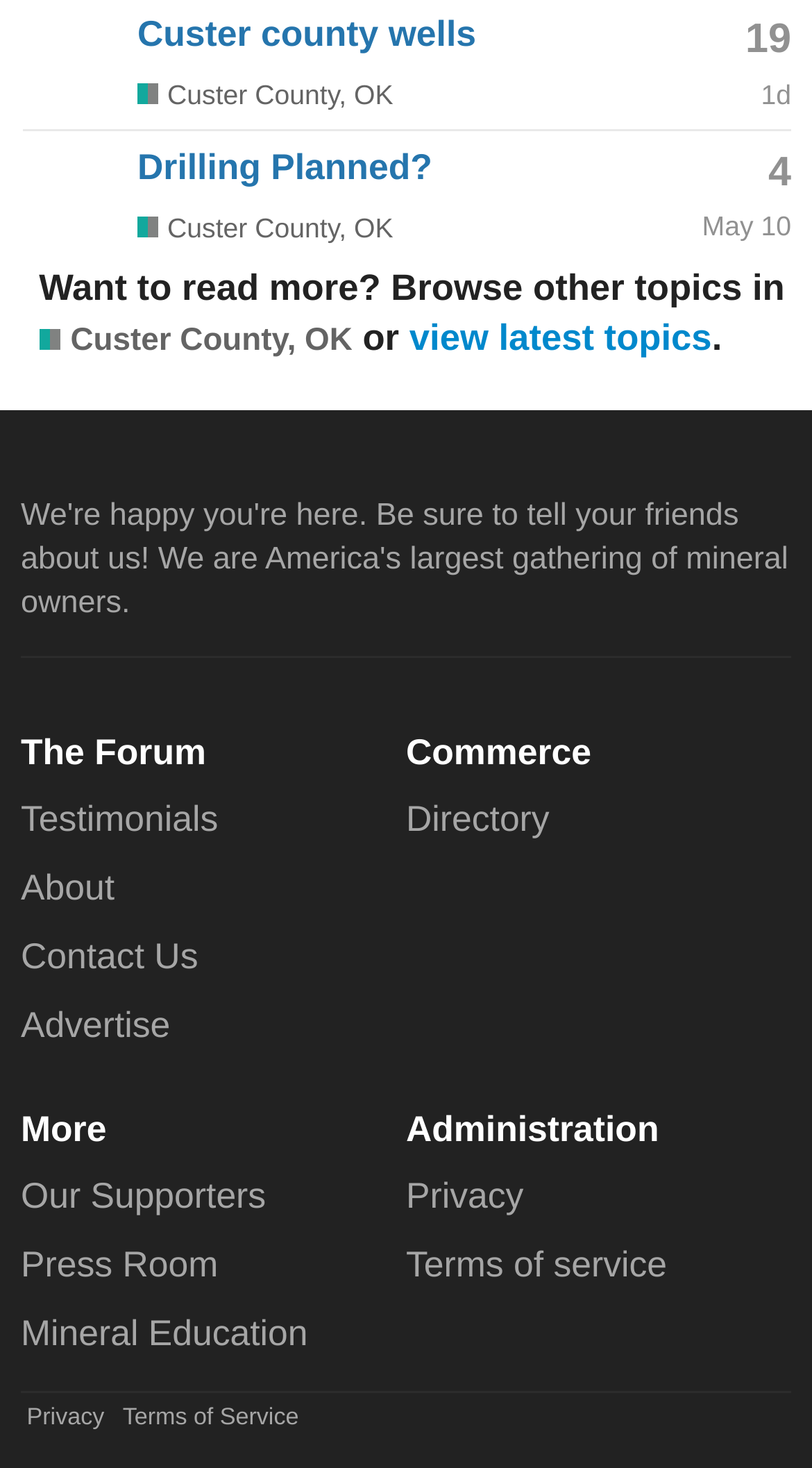Locate the bounding box coordinates of the element to click to perform the following action: 'Read testimonials'. The coordinates should be given as four float values between 0 and 1, in the form of [left, top, right, bottom].

[0.026, 0.544, 0.269, 0.572]